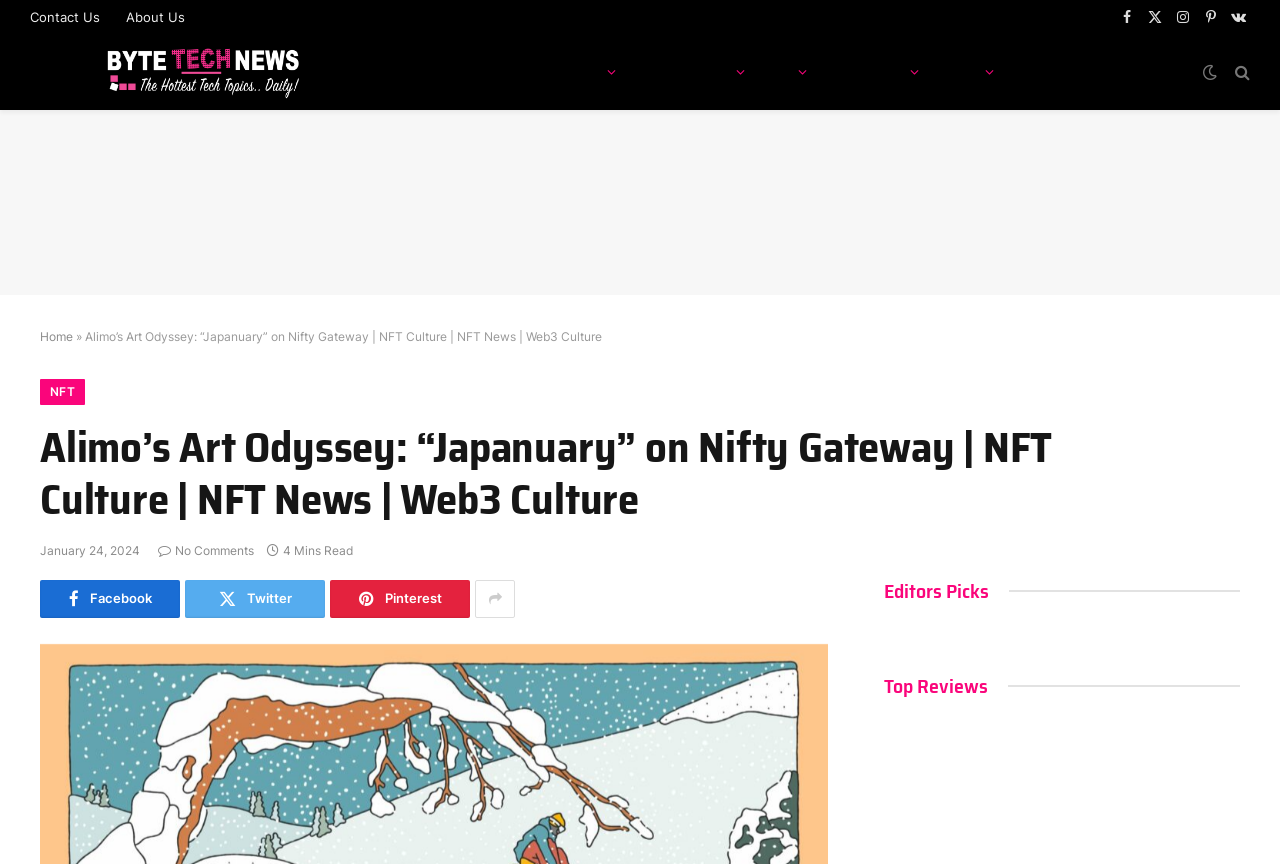Kindly determine the bounding box coordinates of the area that needs to be clicked to fulfill this instruction: "Click on the 'Home' link".

None